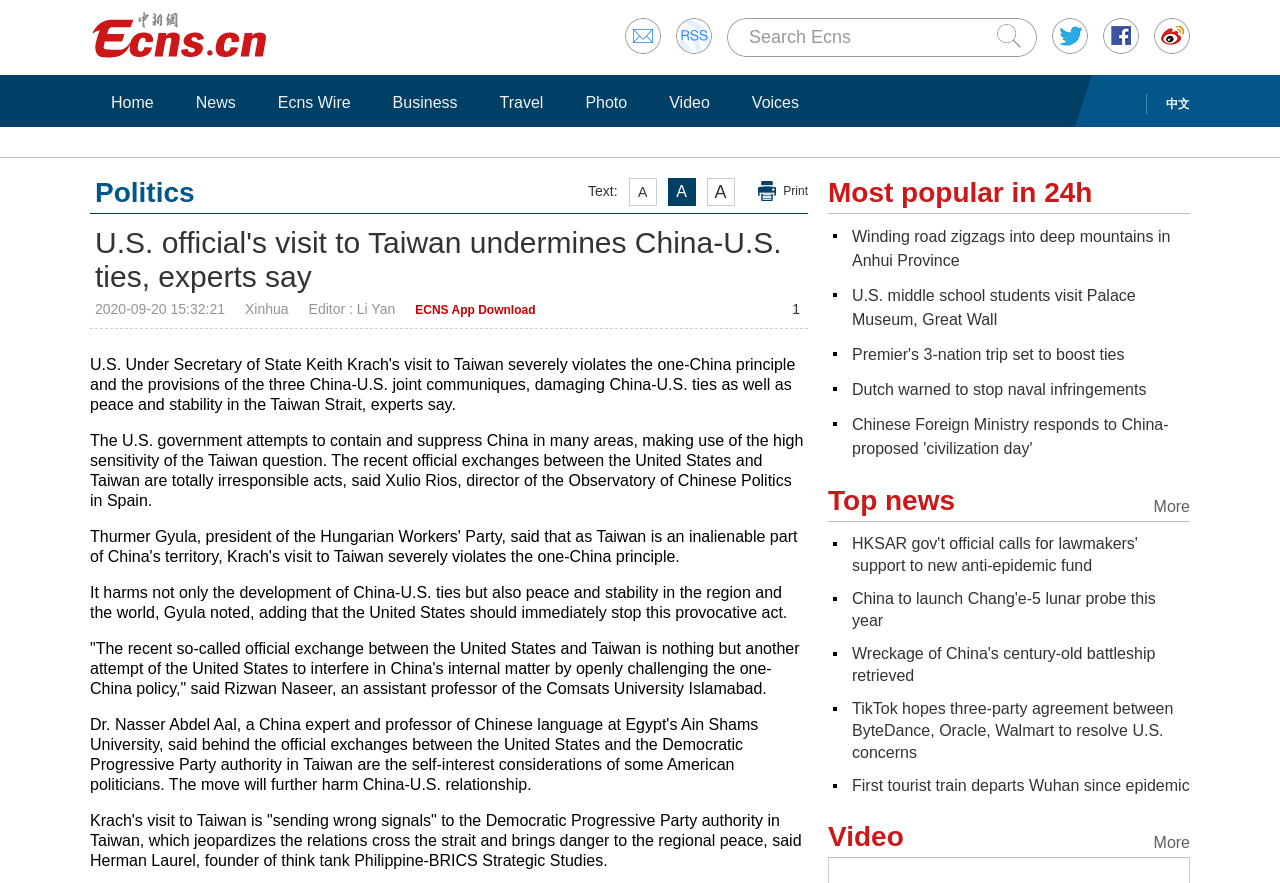Identify and provide the text of the main header on the webpage.

U.S. official's visit to Taiwan undermines China-U.S. ties, experts say